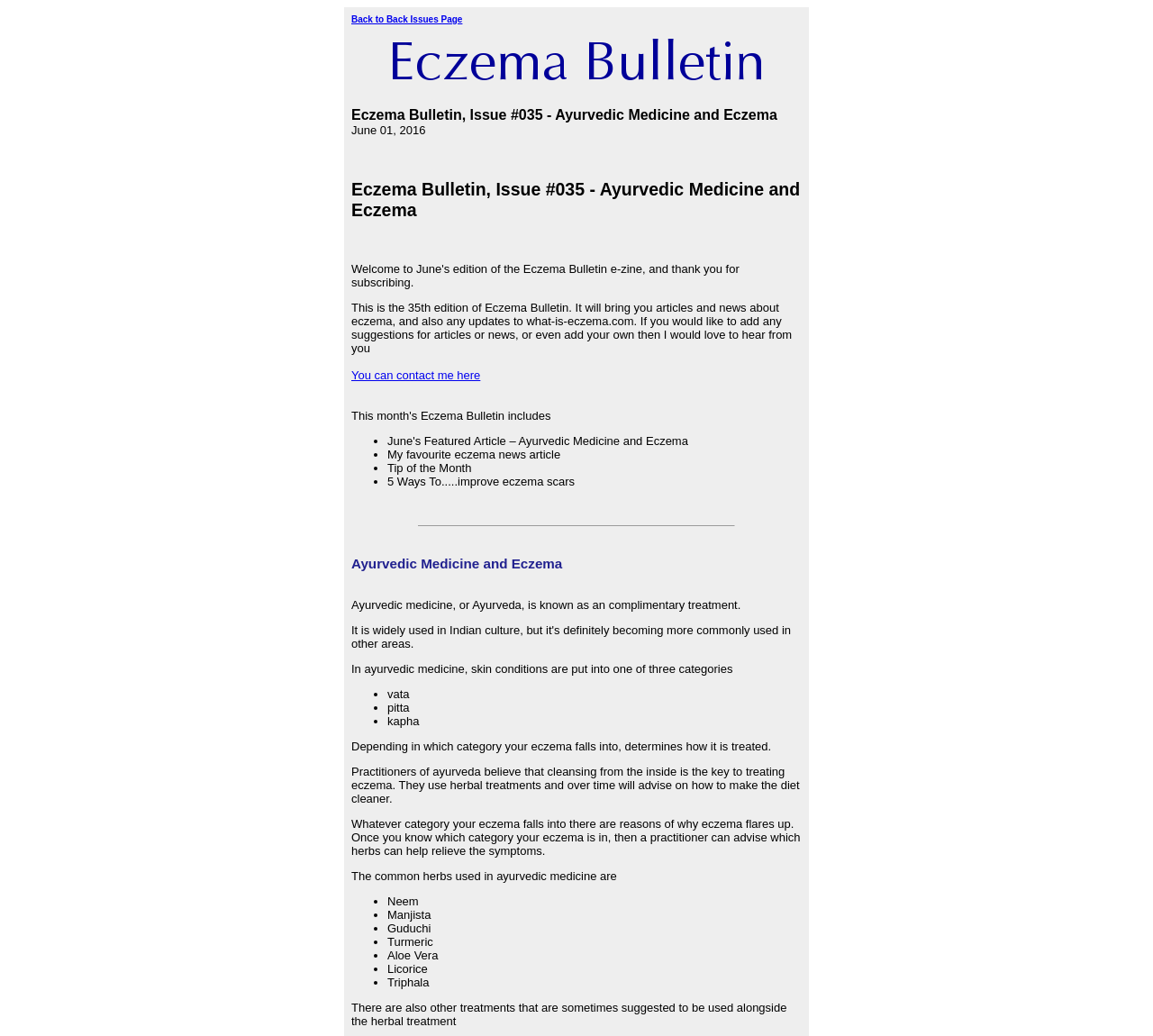What is the issue number of this Eczema Bulletin?
Analyze the screenshot and provide a detailed answer to the question.

The issue number can be found in the heading 'Eczema Bulletin, Issue #035 - Ayurvedic Medicine and Eczema' which is located in the third row of the table.